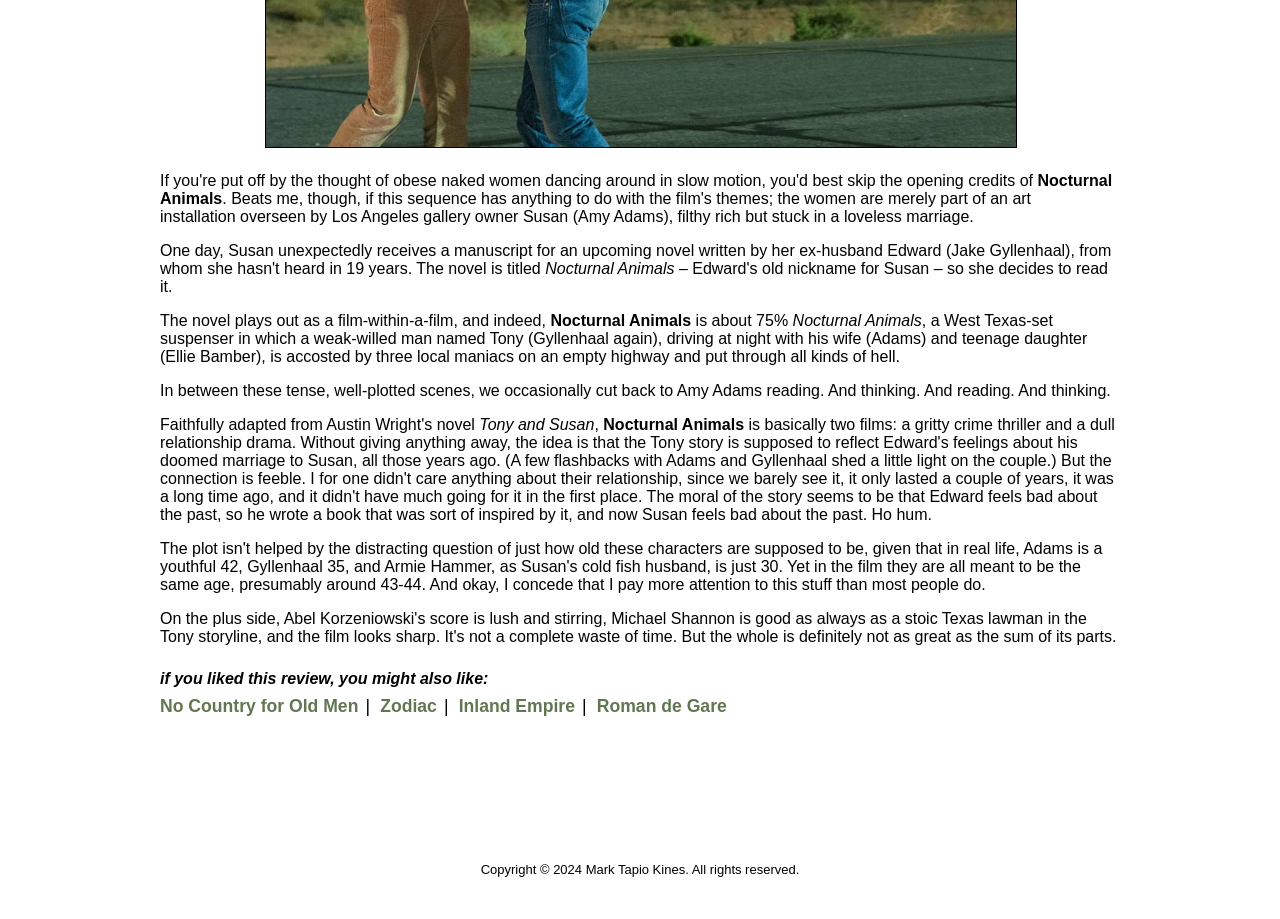Determine the bounding box coordinates of the UI element described below. Use the format (top-left x, top-left y, bottom-right x, bottom-right y) with floating point numbers between 0 and 1: Inland Empire

[0.358, 0.757, 0.449, 0.779]